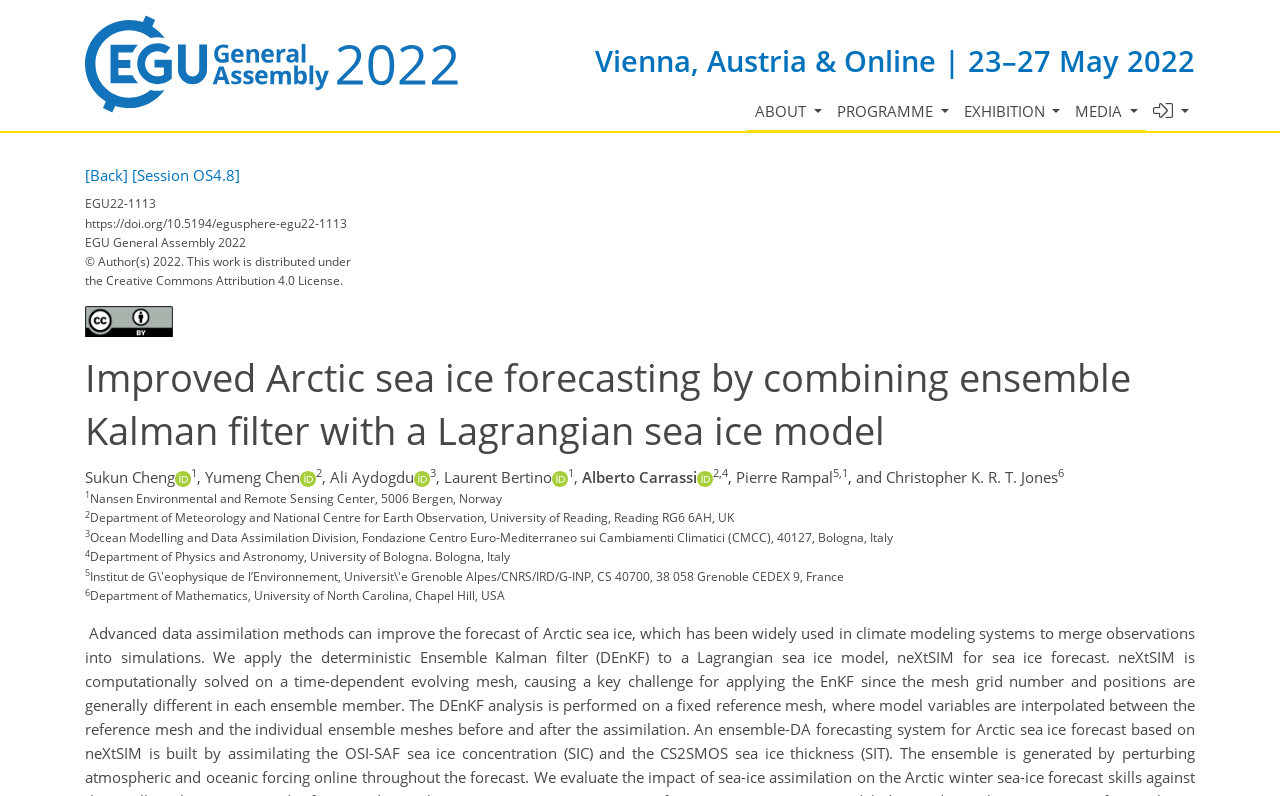Please mark the clickable region by giving the bounding box coordinates needed to complete this instruction: "Click the button with a log-in icon".

[0.895, 0.115, 0.935, 0.167]